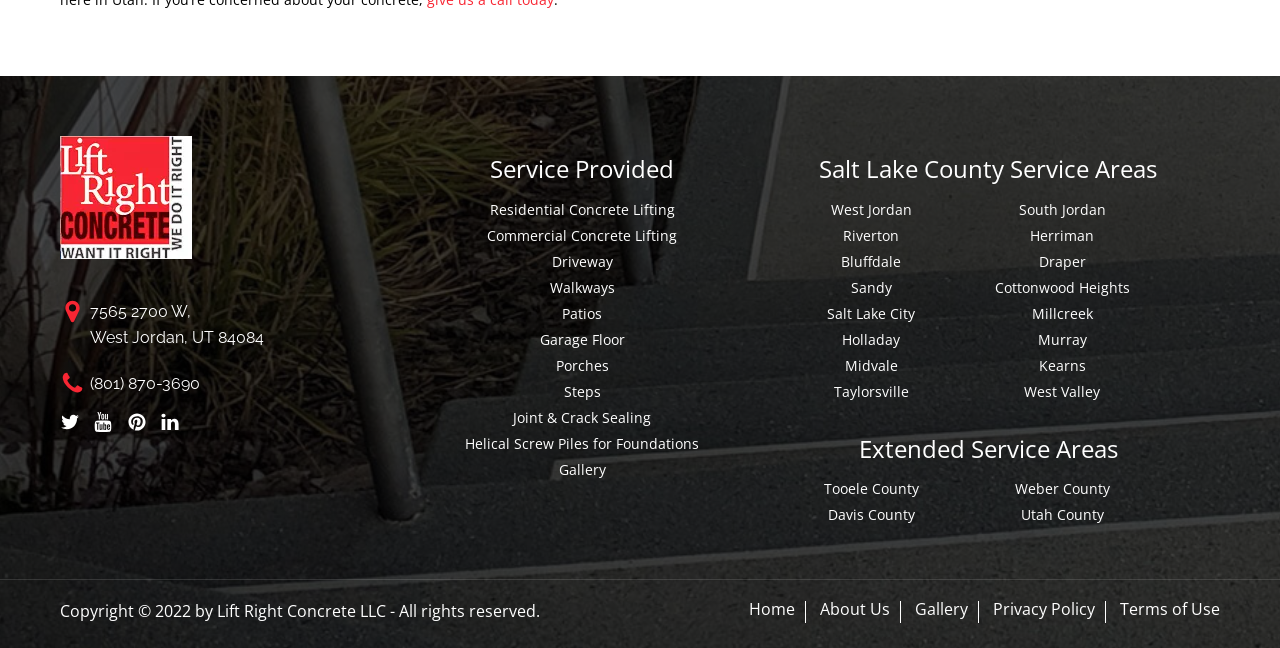How to contact the company?
Kindly offer a comprehensive and detailed response to the question.

The contact information of the company can be found at the top right corner of the webpage, which includes a phone number '(801) 870-3690' and an address '7565 2700 W, West Jordan, UT 84084'.